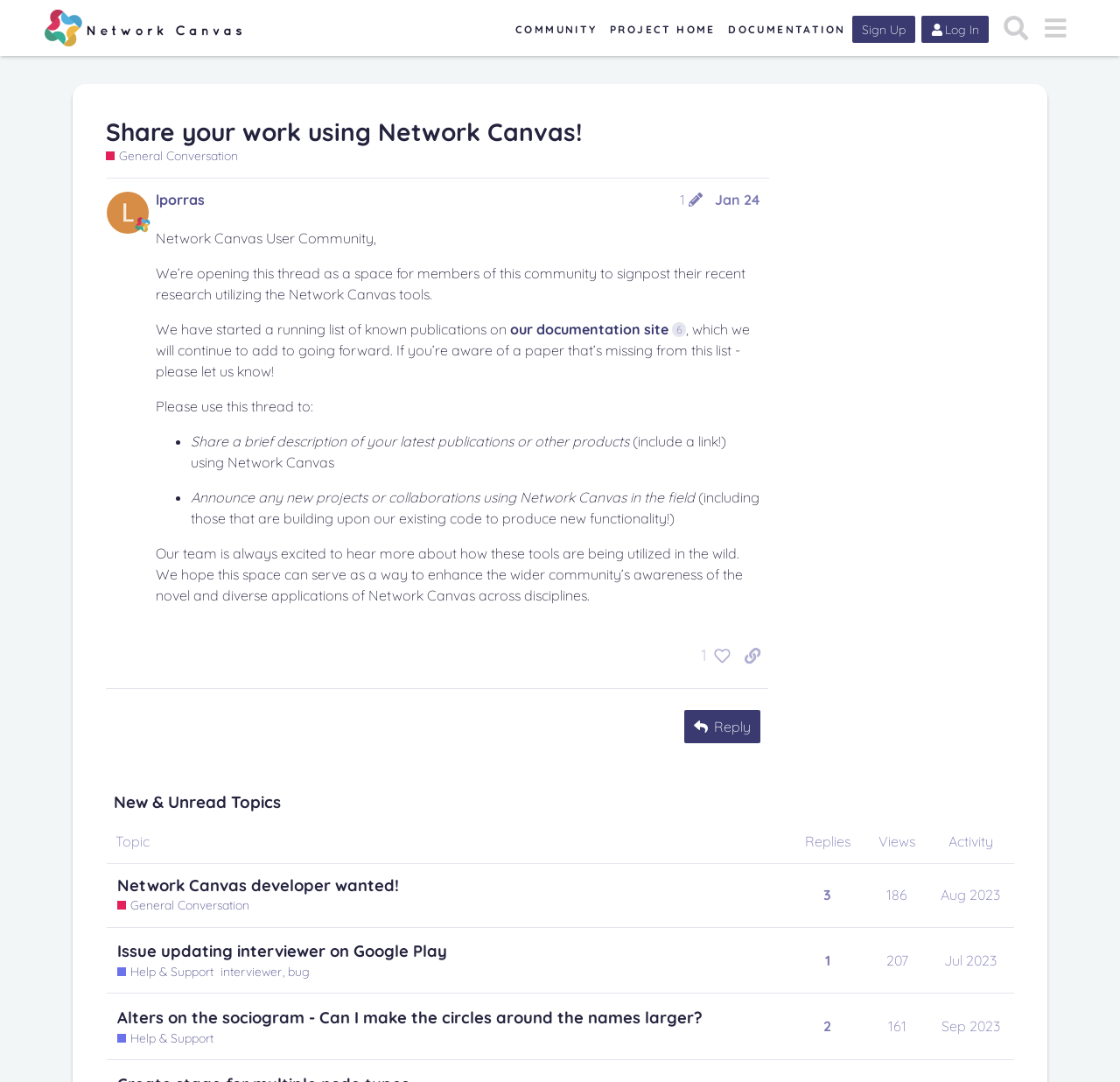Kindly determine the bounding box coordinates of the area that needs to be clicked to fulfill this instruction: "Share a brief description of your latest publications or other products".

[0.17, 0.399, 0.562, 0.416]